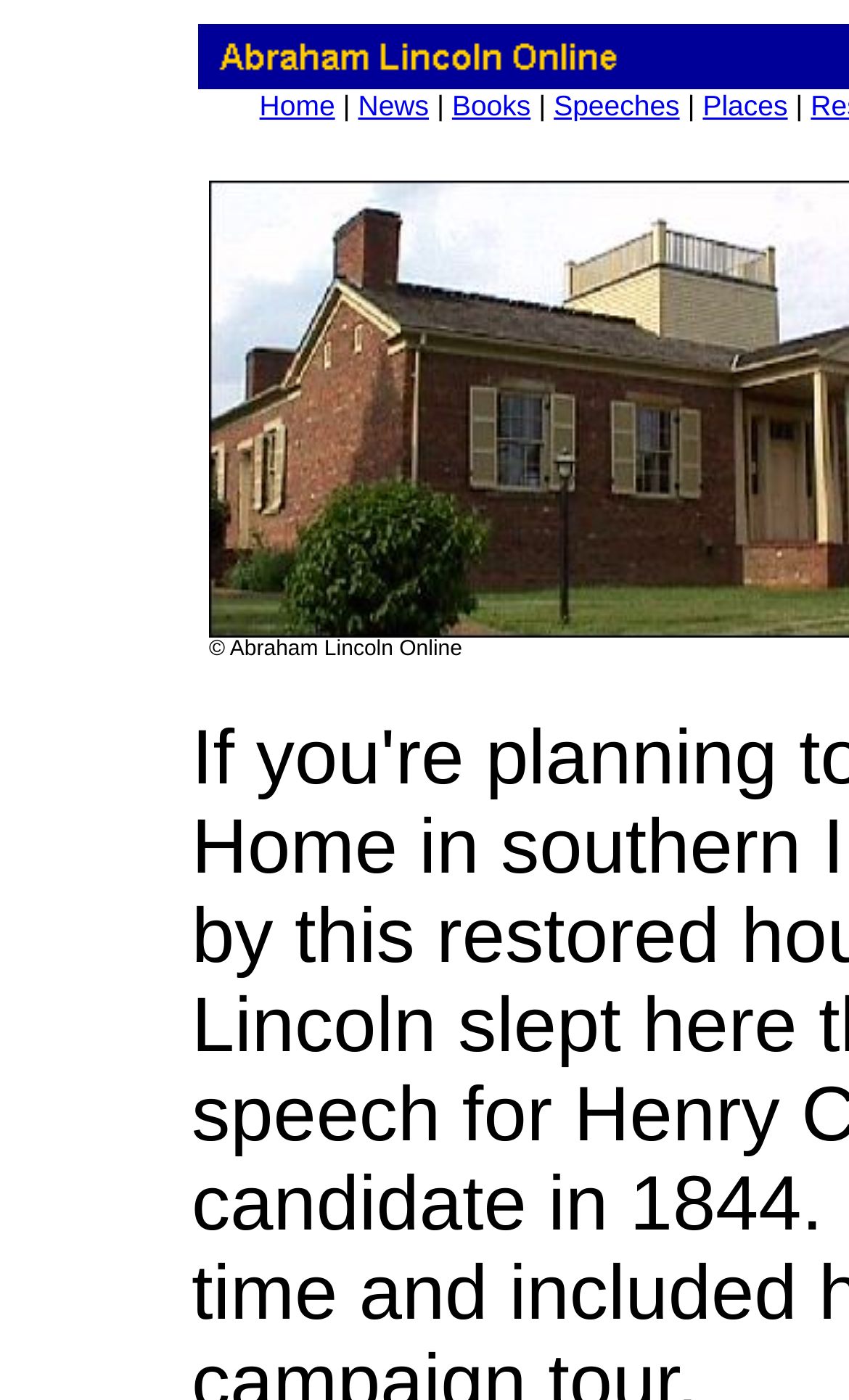Respond with a single word or phrase to the following question: What is the second navigation link from the left?

News